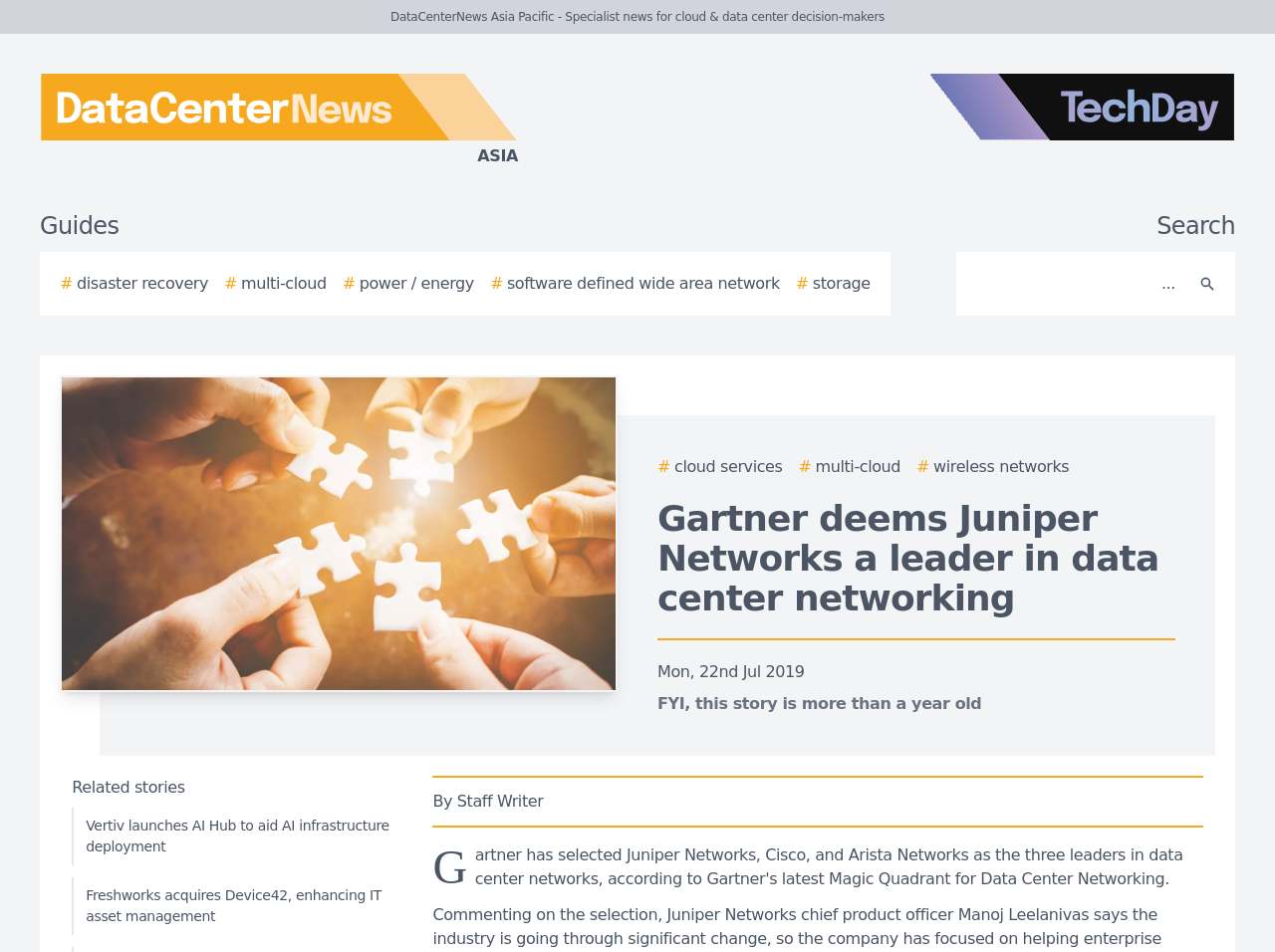What are the categories listed under 'Guides'?
Answer the question with a detailed and thorough explanation.

I found the answer by examining the links listed under the 'Guides' section, which are '# disaster recovery', '# multi-cloud', '# power / energy', '# software defined wide area network', and '# storage'.